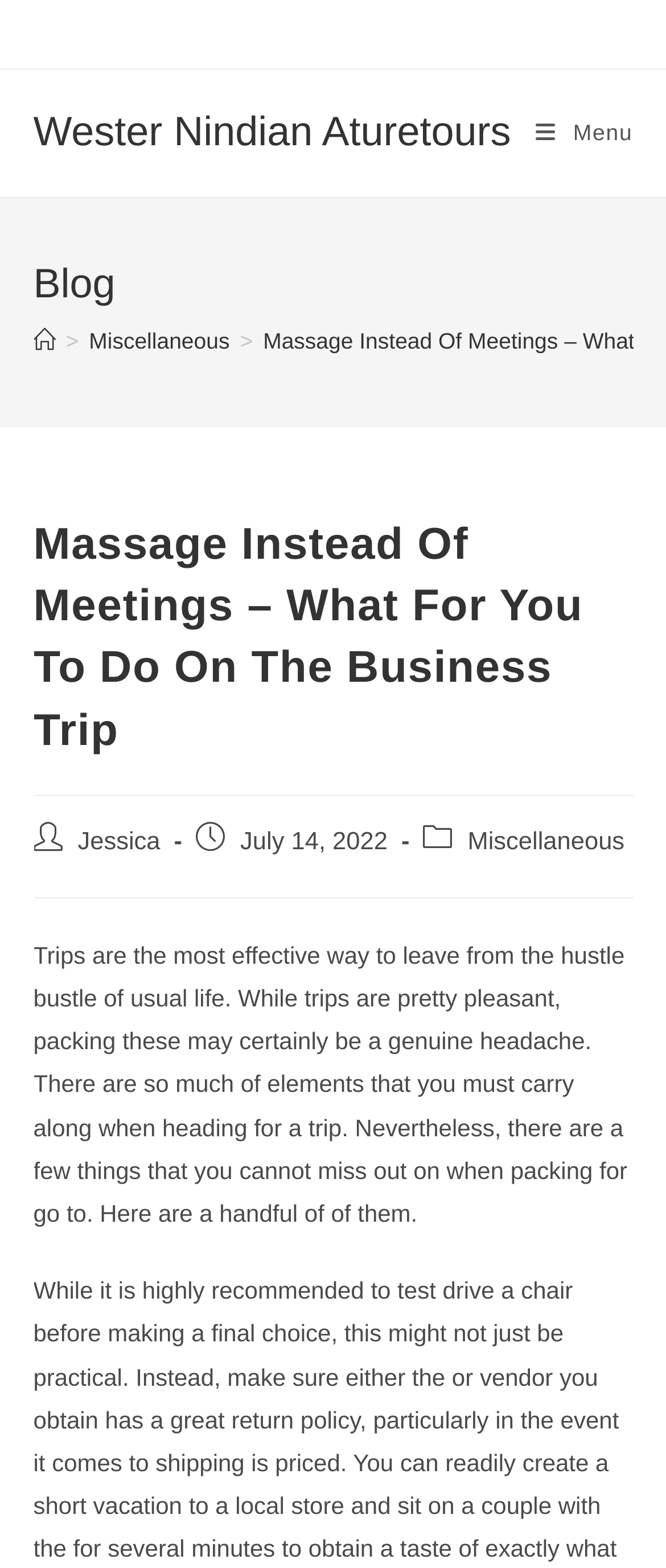From the webpage screenshot, predict the bounding box coordinates (top-left x, top-left y, bottom-right x, bottom-right y) for the UI element described here: Wester Nindian Aturetours

[0.0, 0.002, 0.472, 0.023]